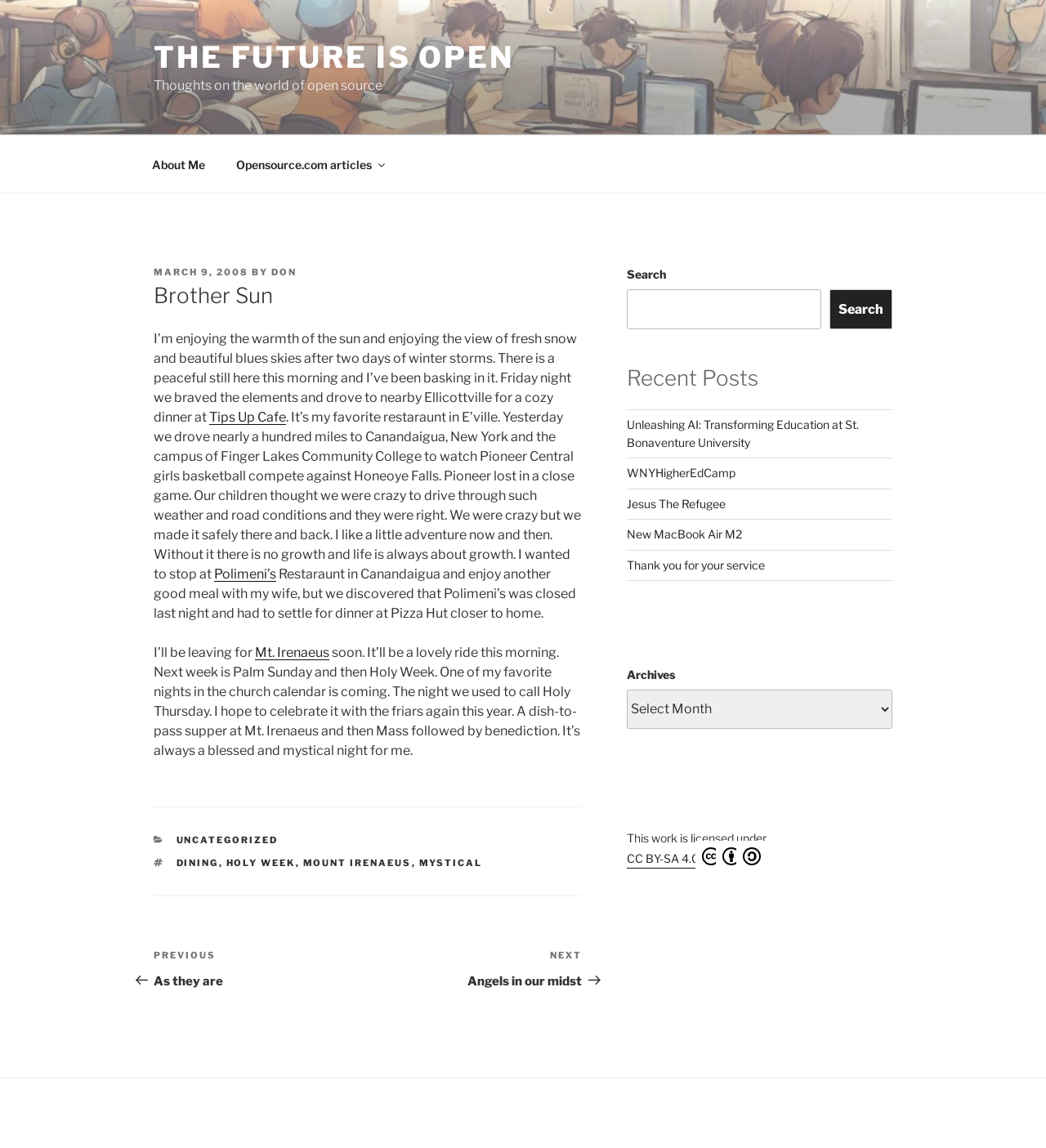What is the name of the college where the author watched a basketball game?
Based on the image, answer the question with as much detail as possible.

The author mentions that 'Yesterday we drove nearly a hundred miles to Canandaigua, New York and the campus of Finger Lakes Community College to watch Pioneer Central girls basketball compete against Honeoye Falls.'